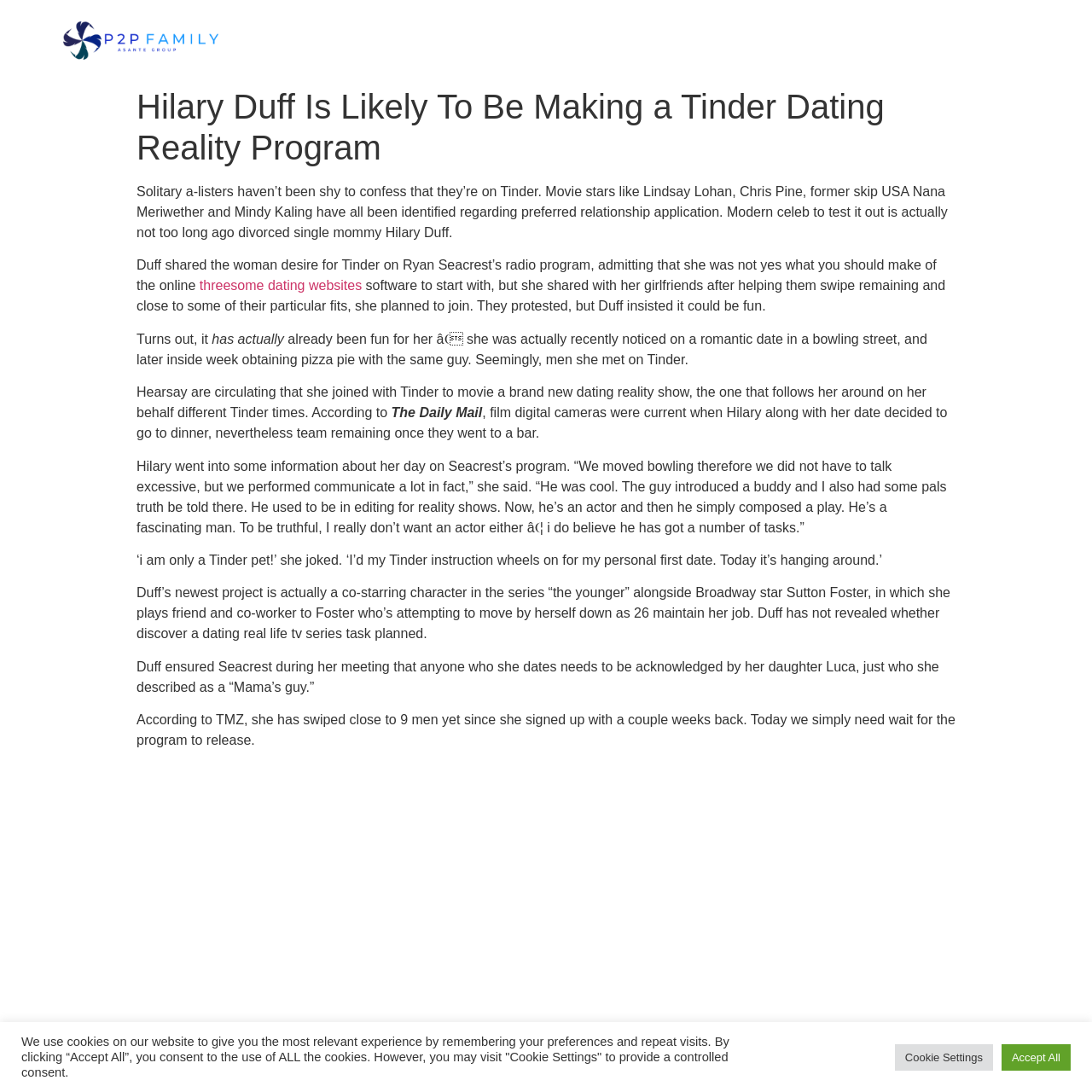Refer to the image and provide an in-depth answer to the question:
What is Hilary Duff doing on Tinder?

According to the article, Hilary Duff has joined Tinder and is reportedly making a dating reality show where she goes on dates with men she meets on the app.